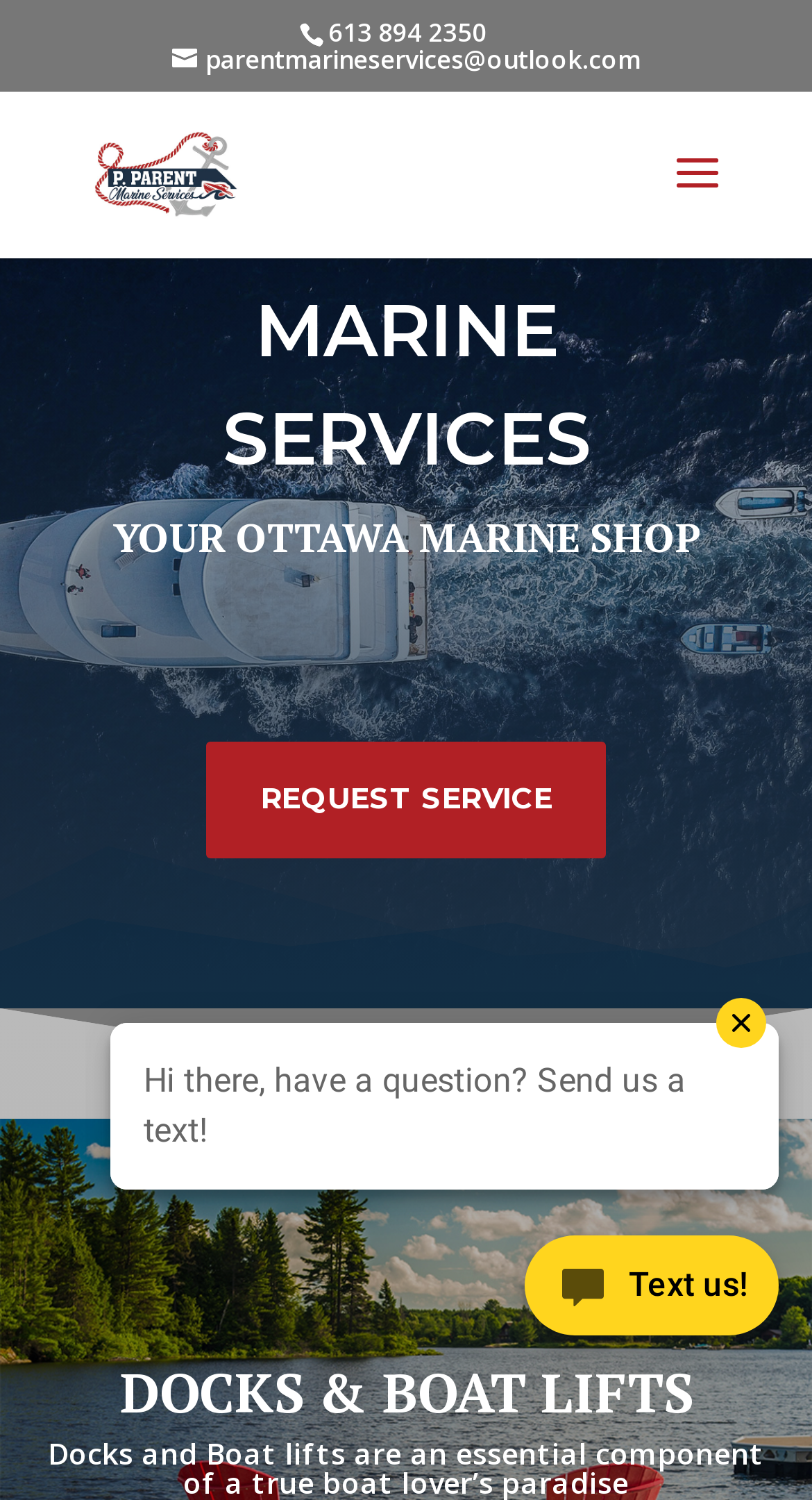What is the phone number on the webpage?
Give a detailed and exhaustive answer to the question.

I found the phone number by looking at the StaticText element with the bounding box coordinates [0.404, 0.01, 0.599, 0.033], which contains the text '613 894 2350'.